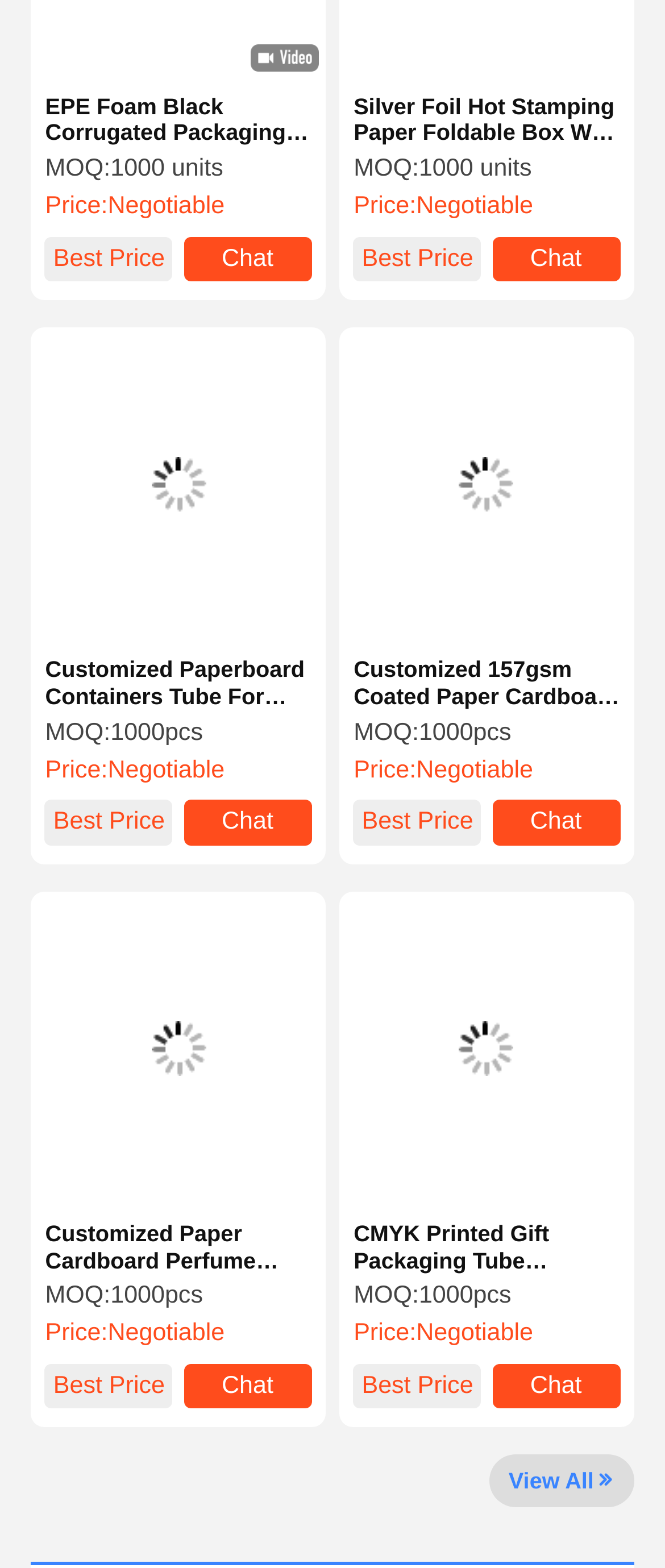What is the main category of products on this webpage?
Answer the question with a detailed and thorough explanation.

Based on the links and headings on the webpage, it appears that the main category of products is gift boxes and packaging, with various subcategories such as paper gift boxes, foldable gift boxes, and corrugated mailer boxes.